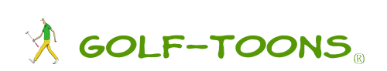Answer the question in one word or a short phrase:
Who created the original GolfToons logo?

Marty Glass